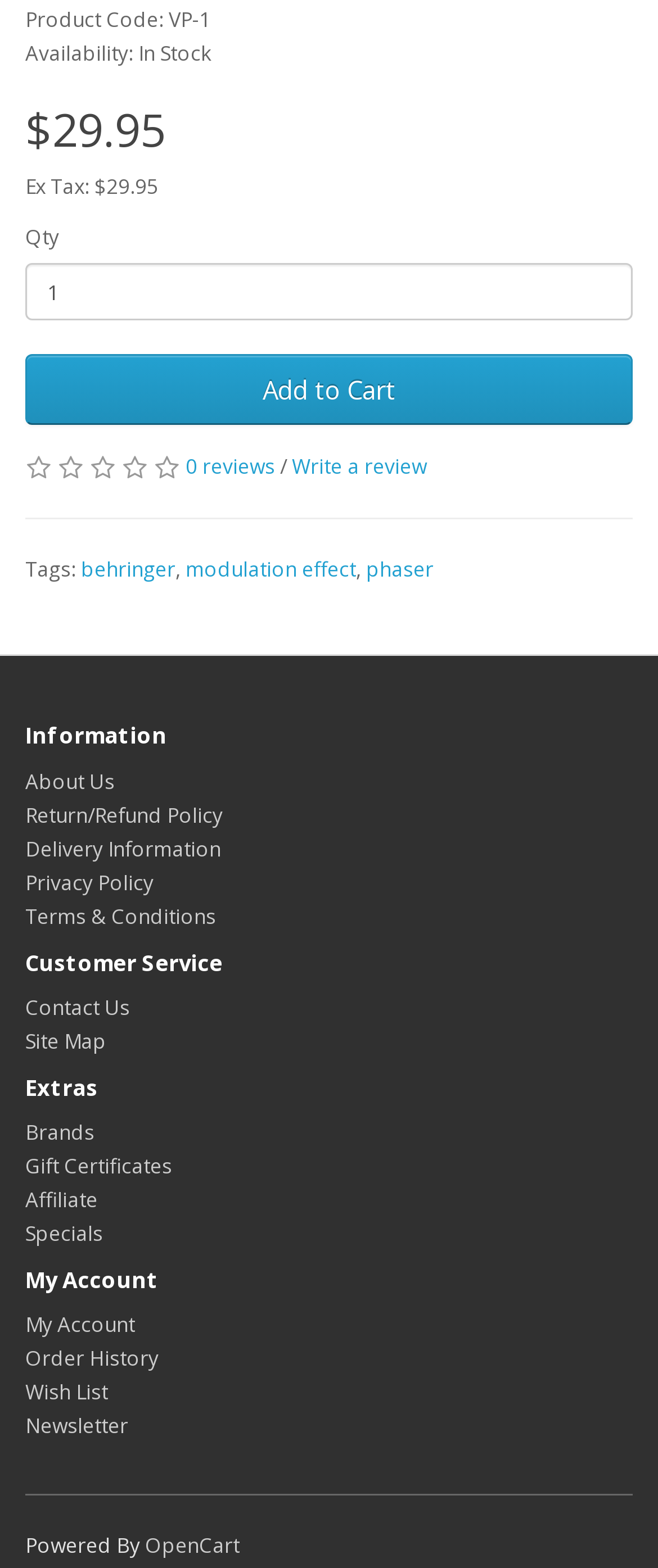Please determine the bounding box coordinates of the element's region to click in order to carry out the following instruction: "search for a keyword". The coordinates should be four float numbers between 0 and 1, i.e., [left, top, right, bottom].

None